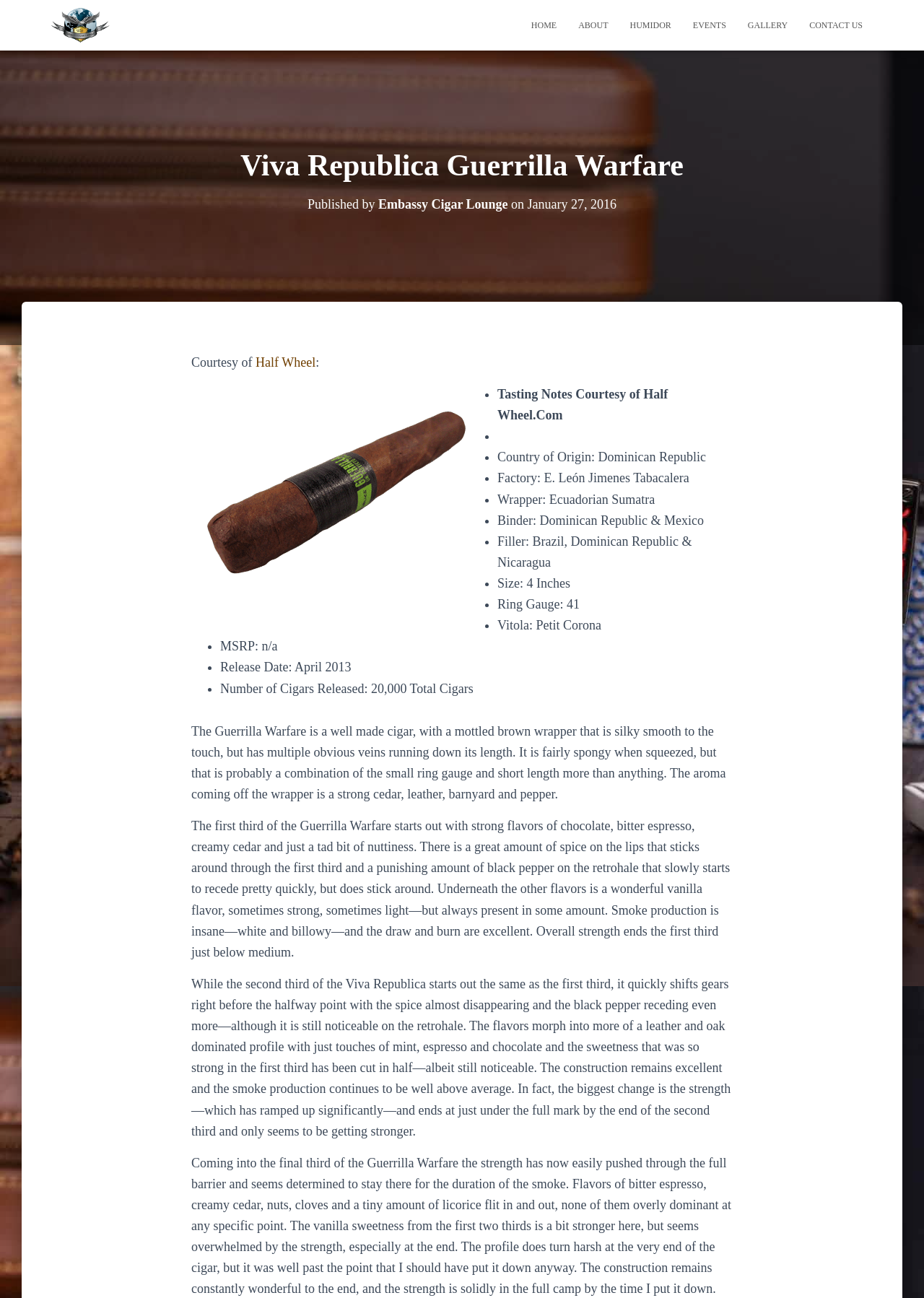Based on the visual content of the image, answer the question thoroughly: What is the wrapper of the cigar made of?

The answer can be found in the list of specifications of the cigar, where it is mentioned that the wrapper of the cigar is made of Ecuadorian Sumatra.